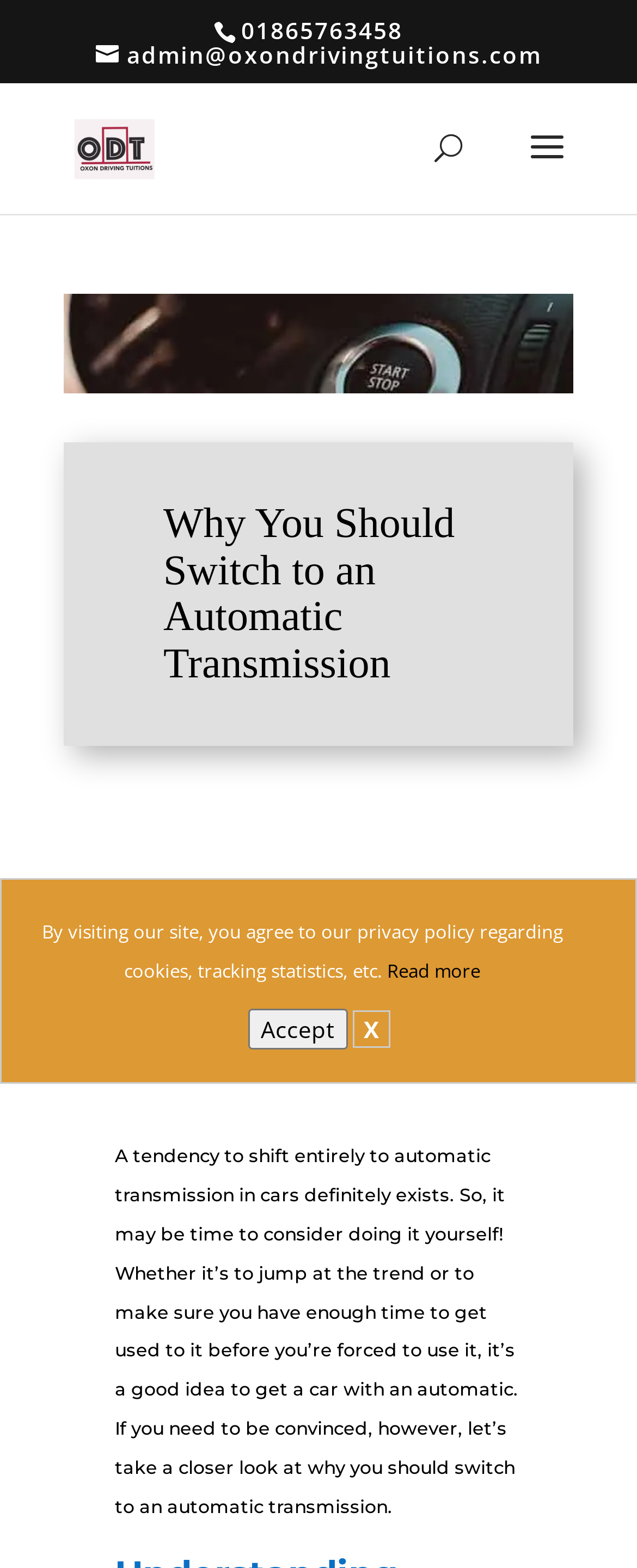What is the name of the website?
Using the information from the image, give a concise answer in one word or a short phrase.

Oxon Driving Tuitions